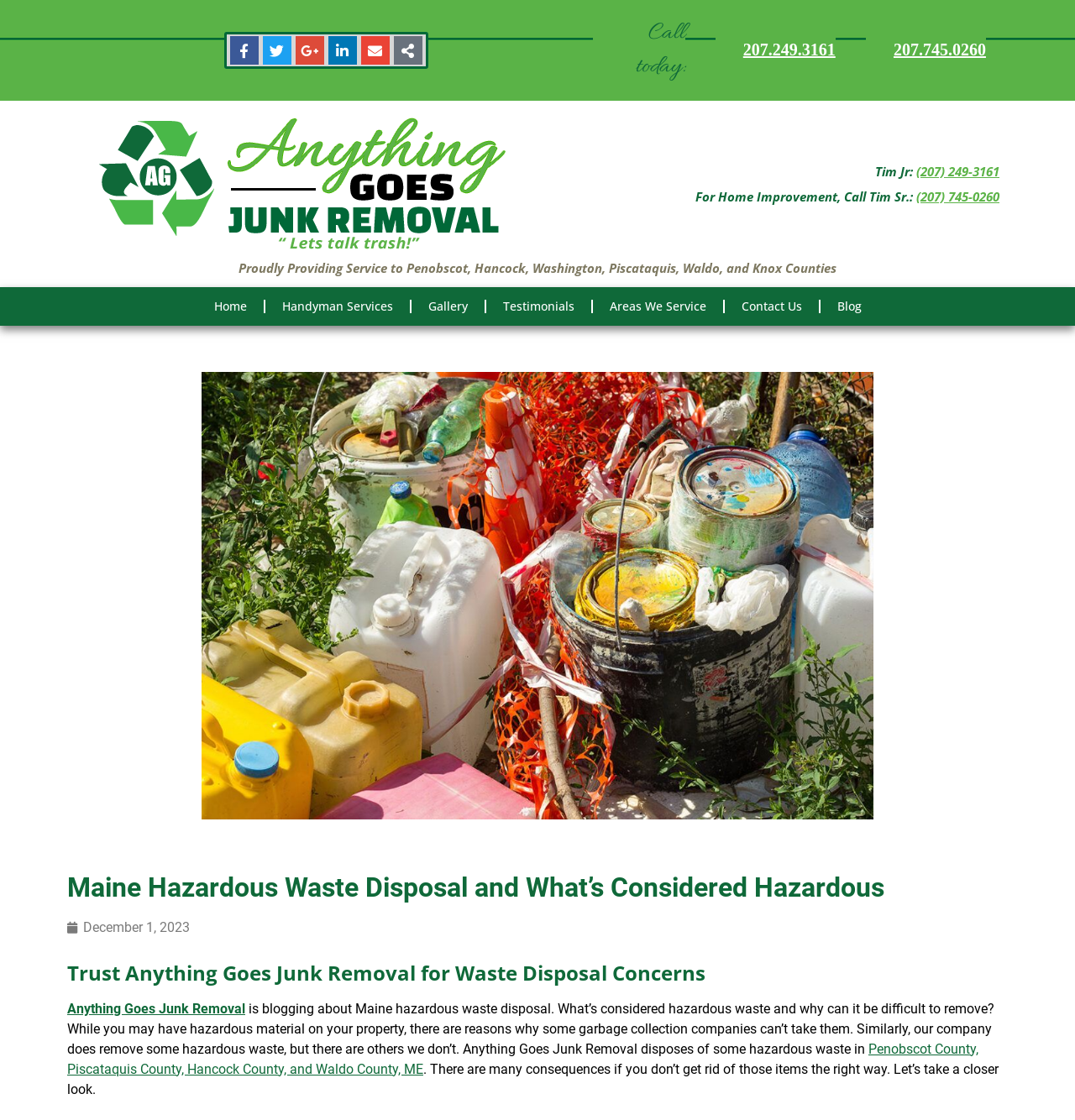Please provide the bounding box coordinates in the format (top-left x, top-left y, bottom-right x, bottom-right y). Remember, all values are floating point numbers between 0 and 1. What is the bounding box coordinate of the region described as: Anything Goes Junk Removal

[0.062, 0.893, 0.228, 0.908]